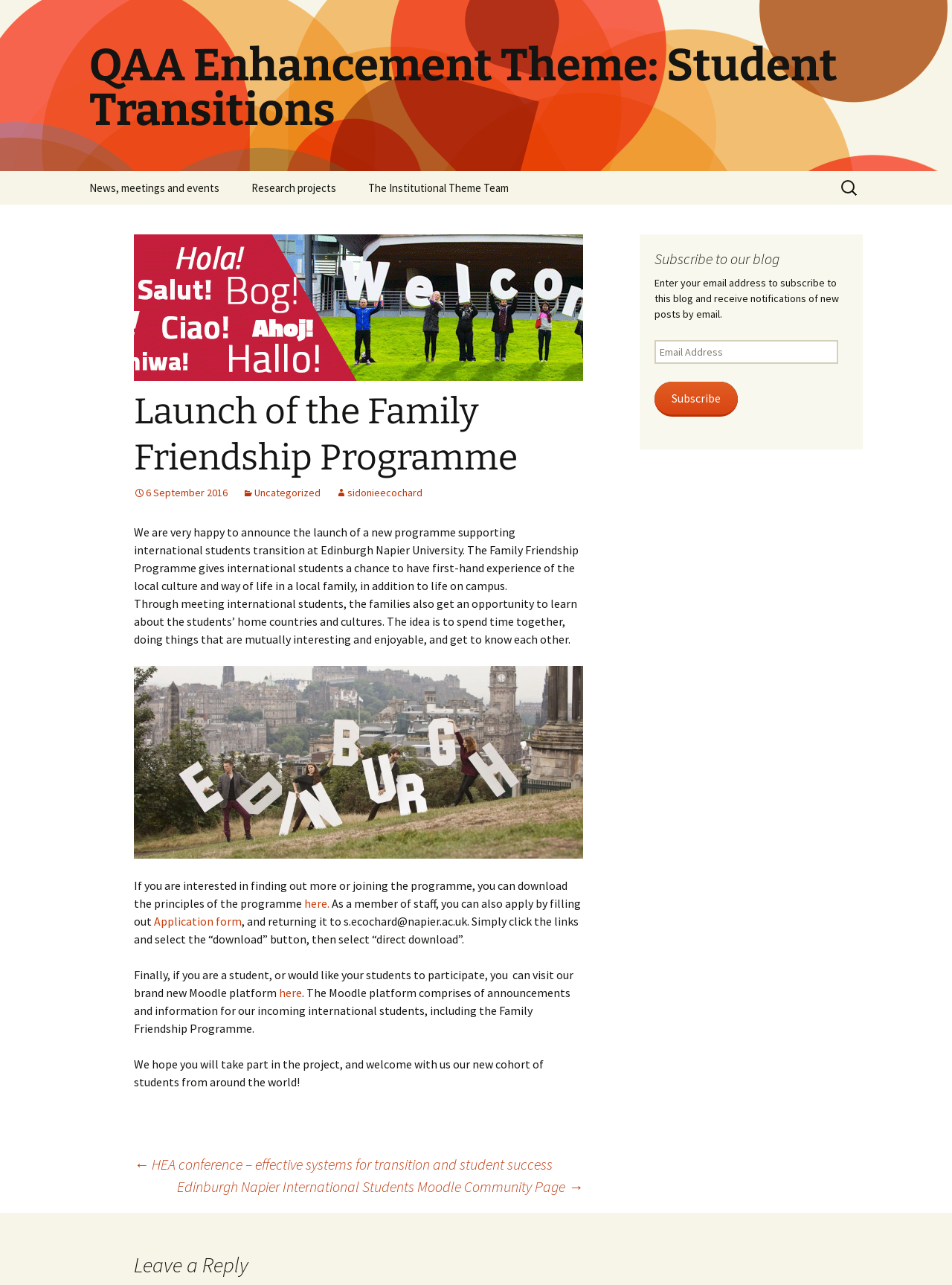Specify the bounding box coordinates of the region I need to click to perform the following instruction: "Download the programme principles". The coordinates must be four float numbers in the range of 0 to 1, i.e., [left, top, right, bottom].

[0.32, 0.697, 0.346, 0.709]